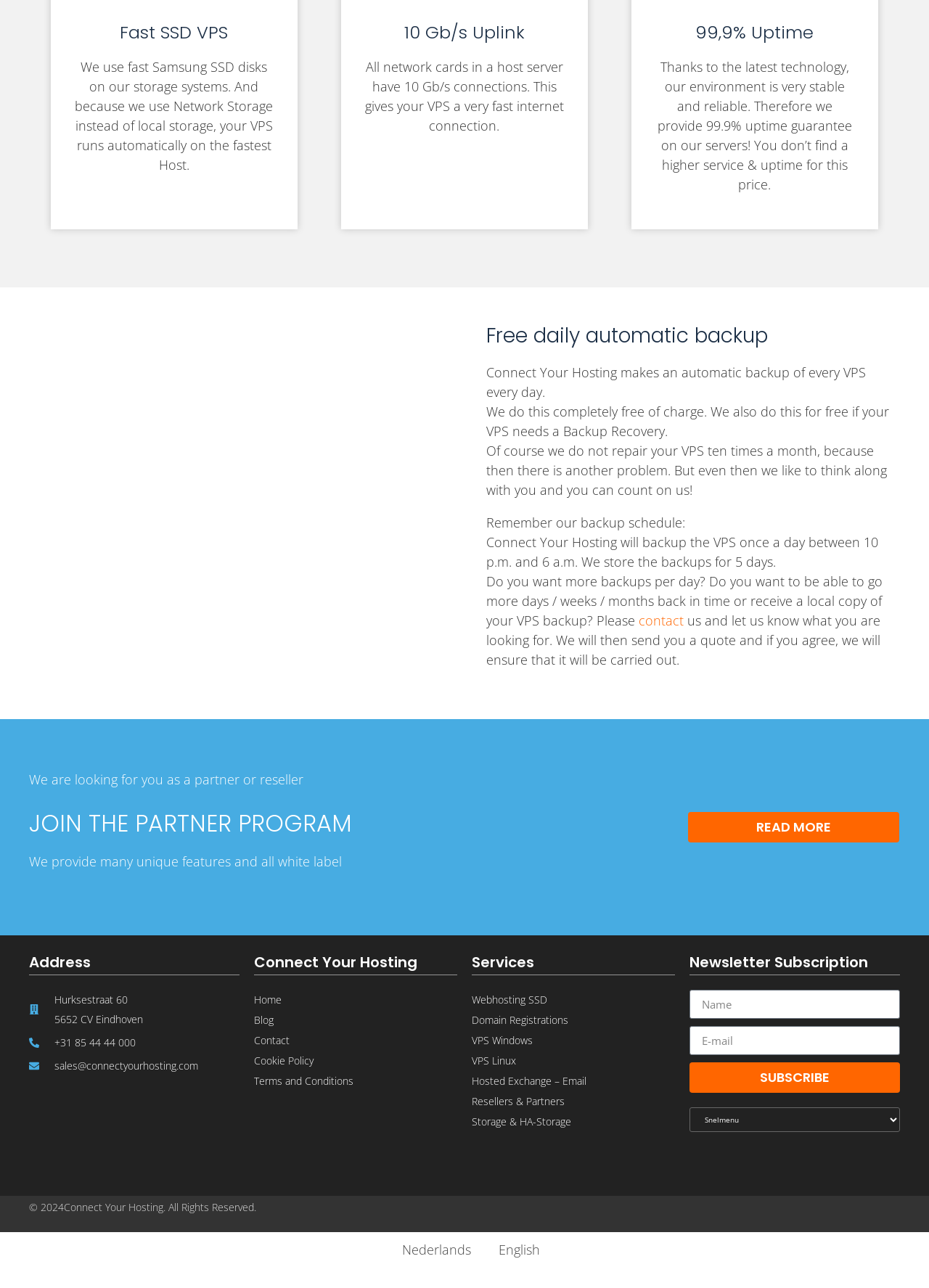Specify the bounding box coordinates of the area to click in order to follow the given instruction: "Get a free quote."

None